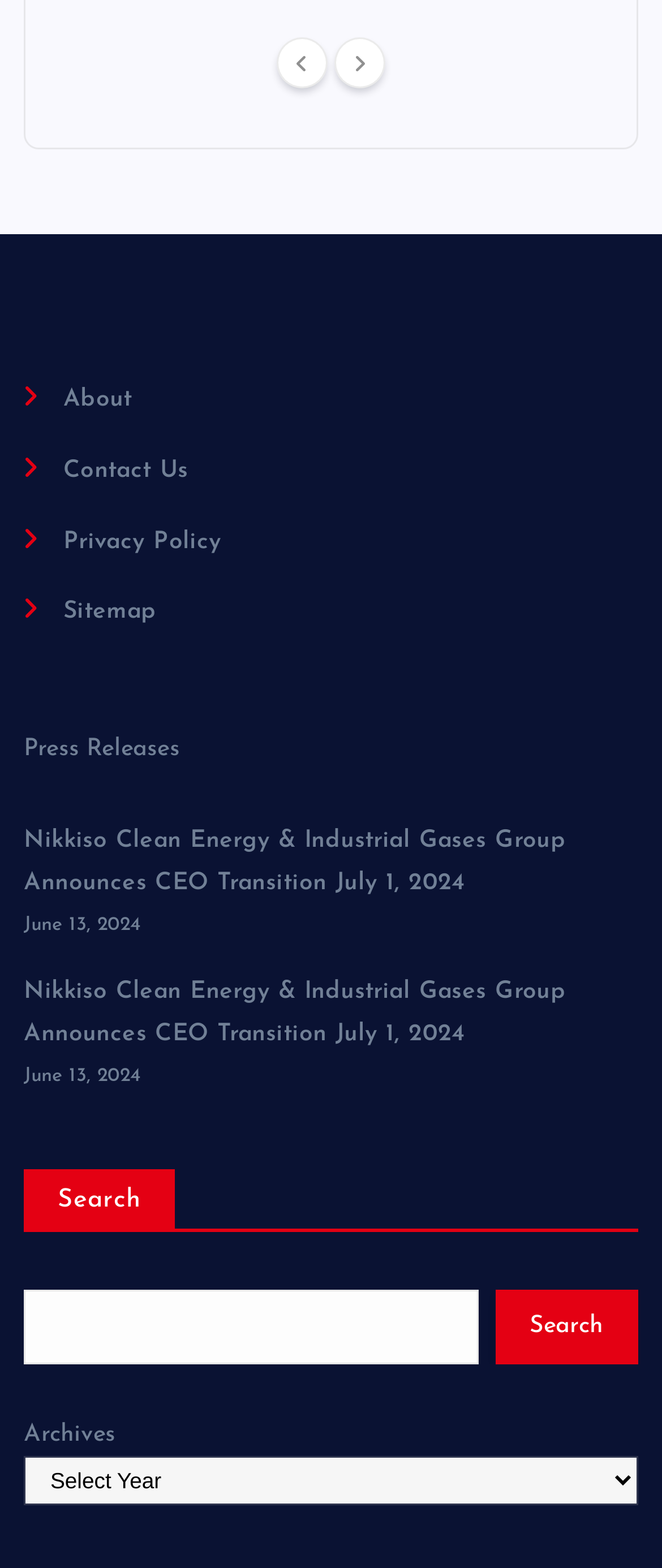What is the purpose of the 'Archives' dropdown?
Could you give a comprehensive explanation in response to this question?

The 'Archives' dropdown is likely used to access archived press releases or news articles. The user can select a specific archive date or range to view content from that time period.